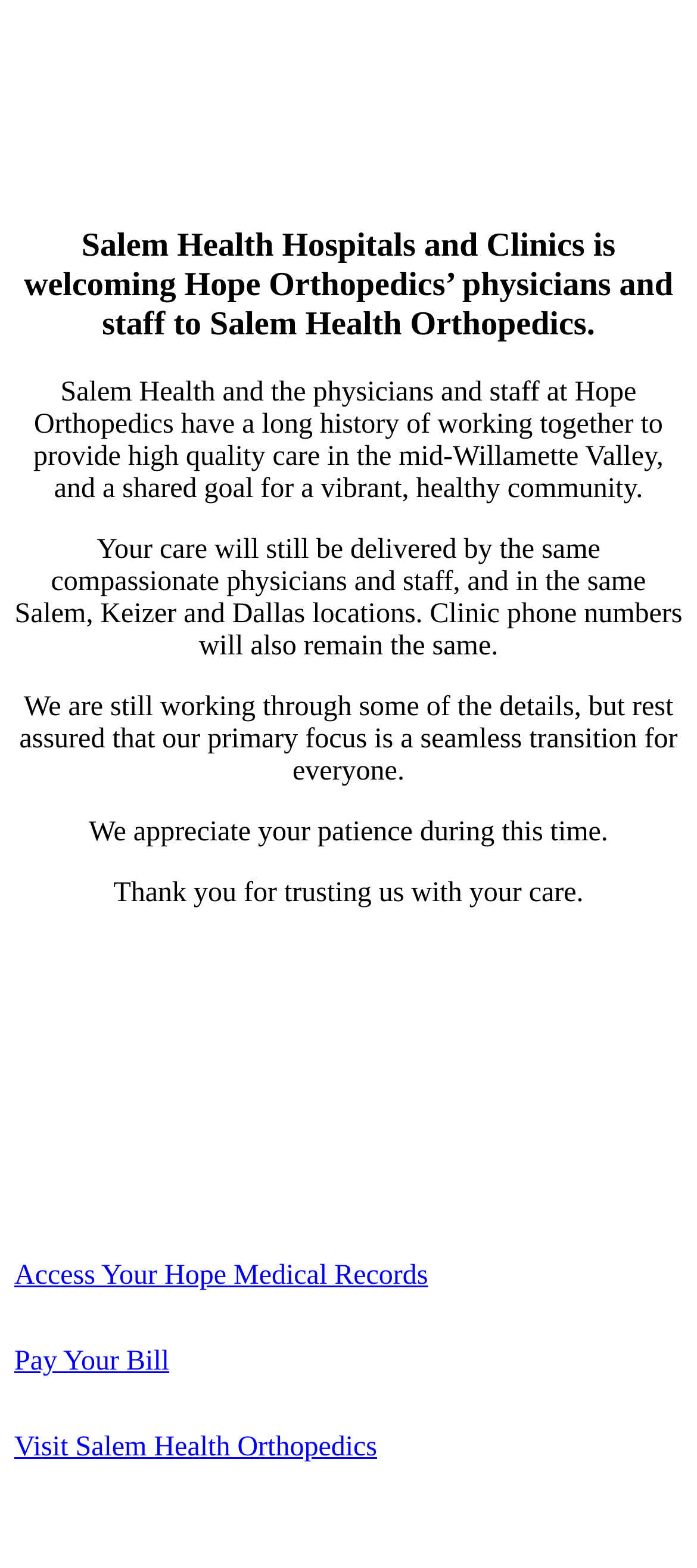Where are the clinic locations?
Please answer the question with a detailed and comprehensive explanation.

The clinic locations can be determined by reading the StaticText element 'Your care will still be delivered by the same compassionate physicians and staff, and in the same Salem, Keizer and Dallas locations.' which explicitly states the locations.